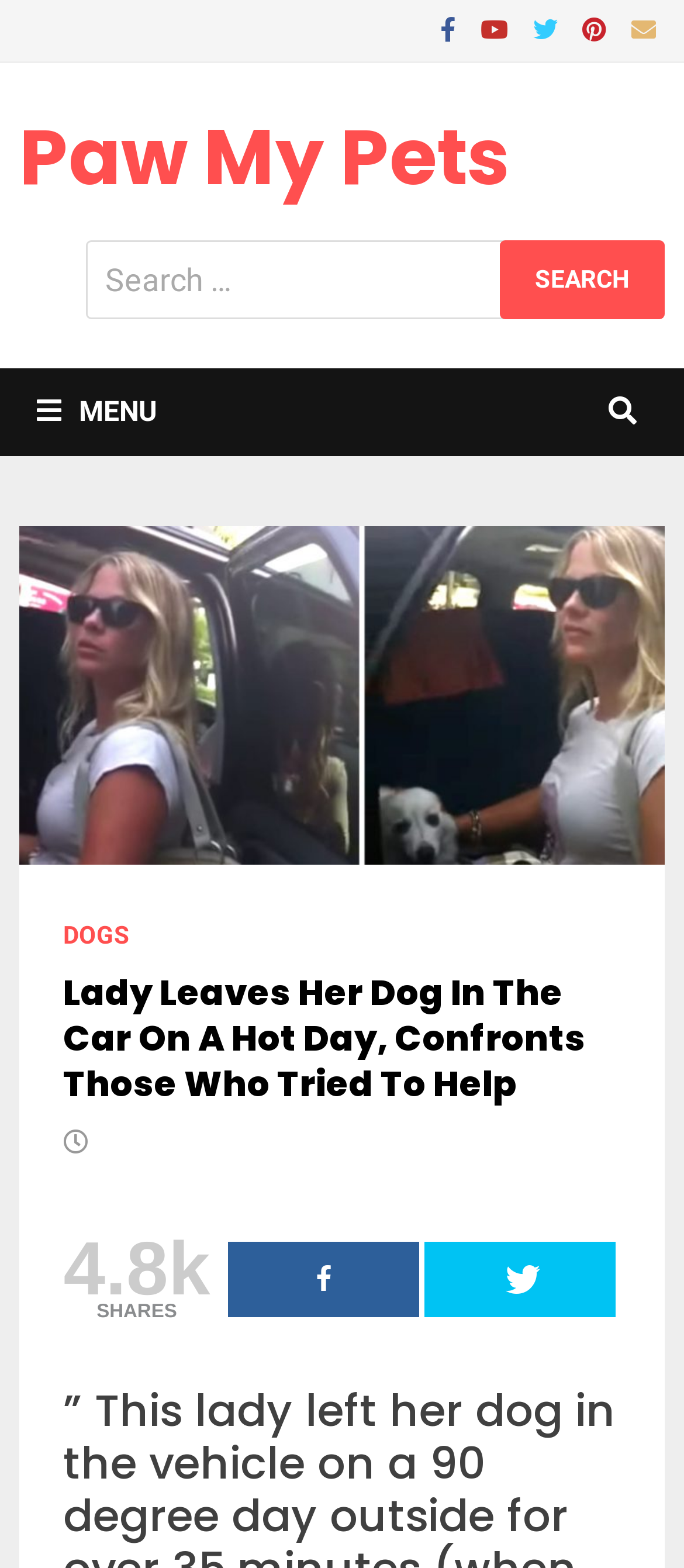Please answer the following question using a single word or phrase: 
What is the purpose of the menu button?

To expand the primary menu